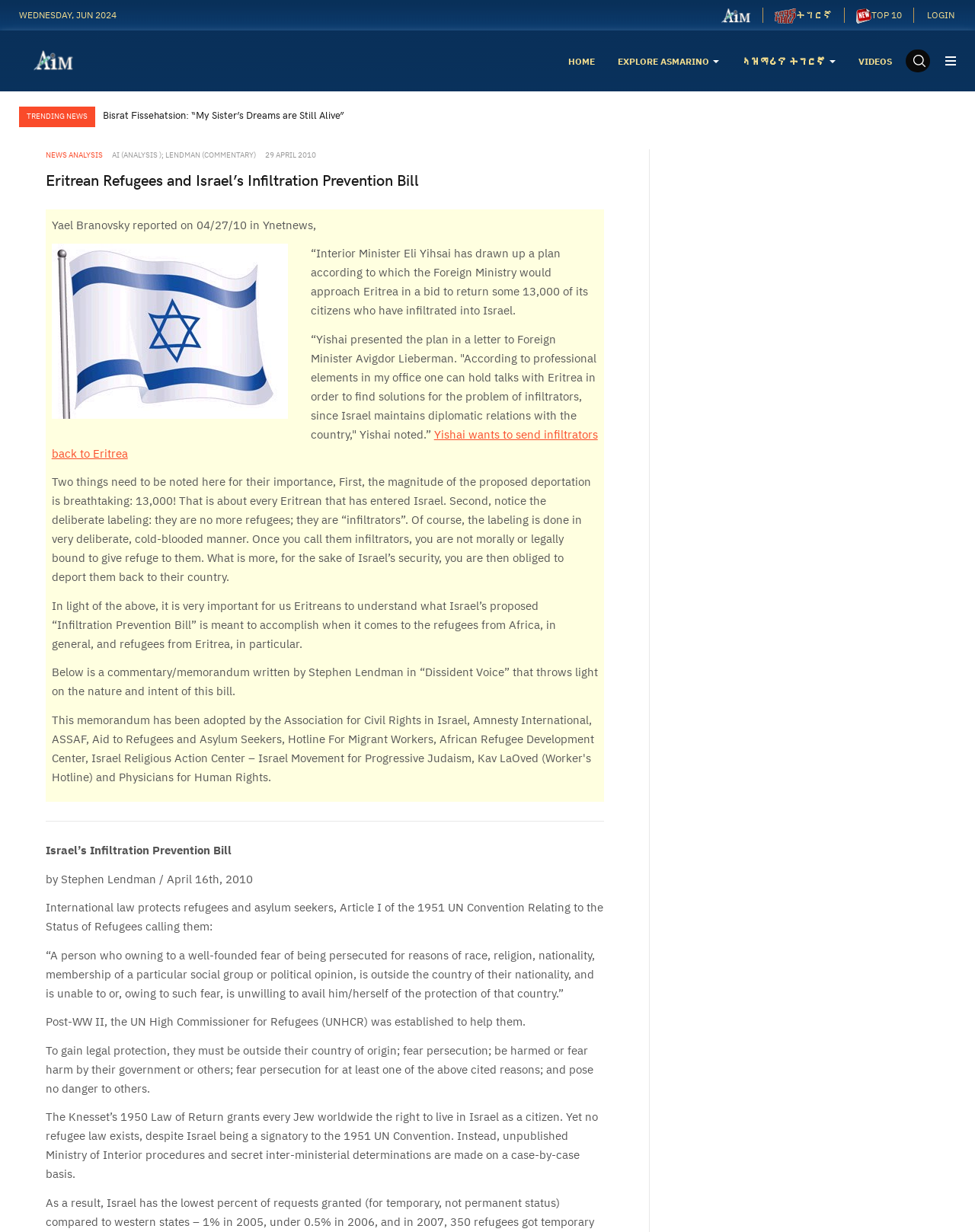Determine the bounding box coordinates of the element that should be clicked to execute the following command: "Read the article 'Bisrat Fissehatsion: “My Sister’s Dreams are Still Alive”'".

[0.105, 0.088, 0.353, 0.099]